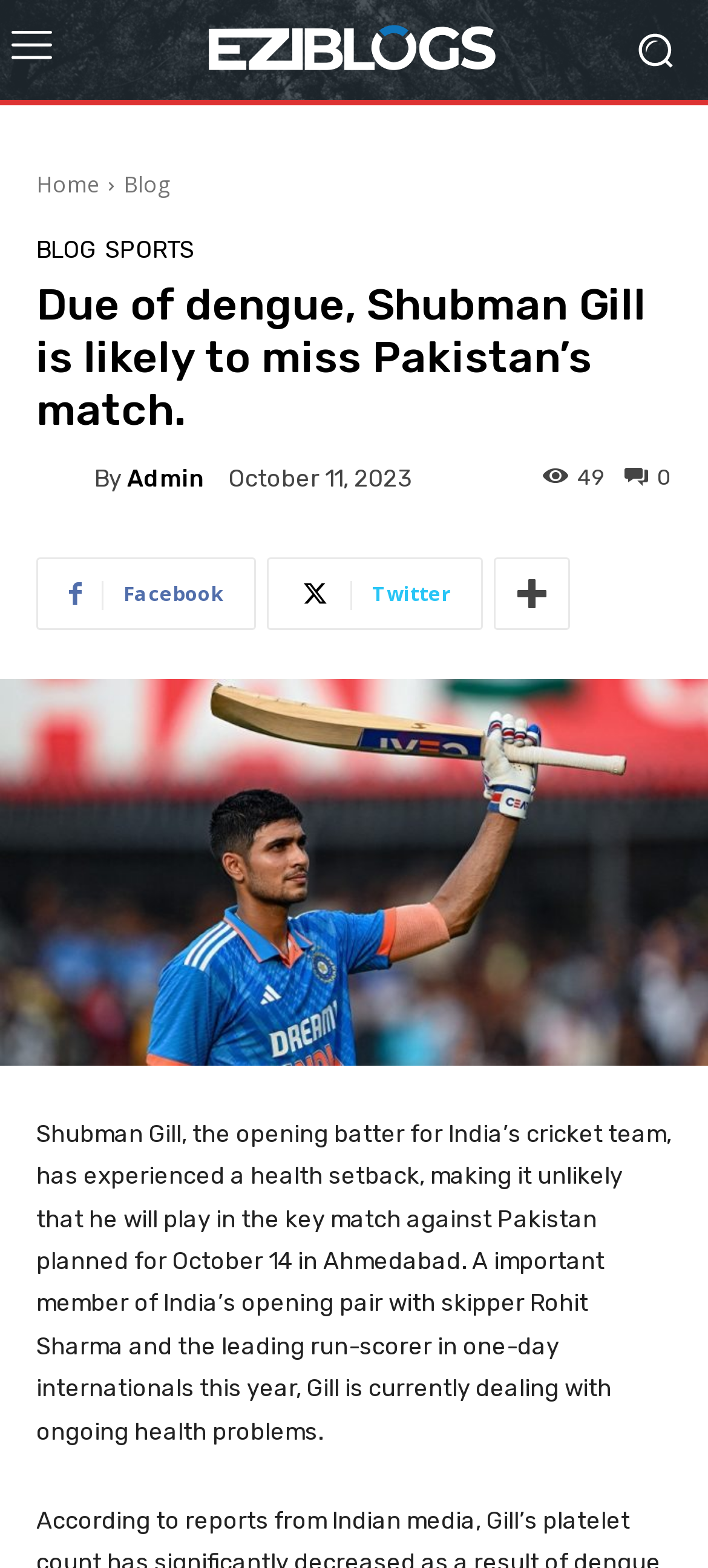Answer the question with a brief word or phrase:
When was the article published?

October 11, 2023